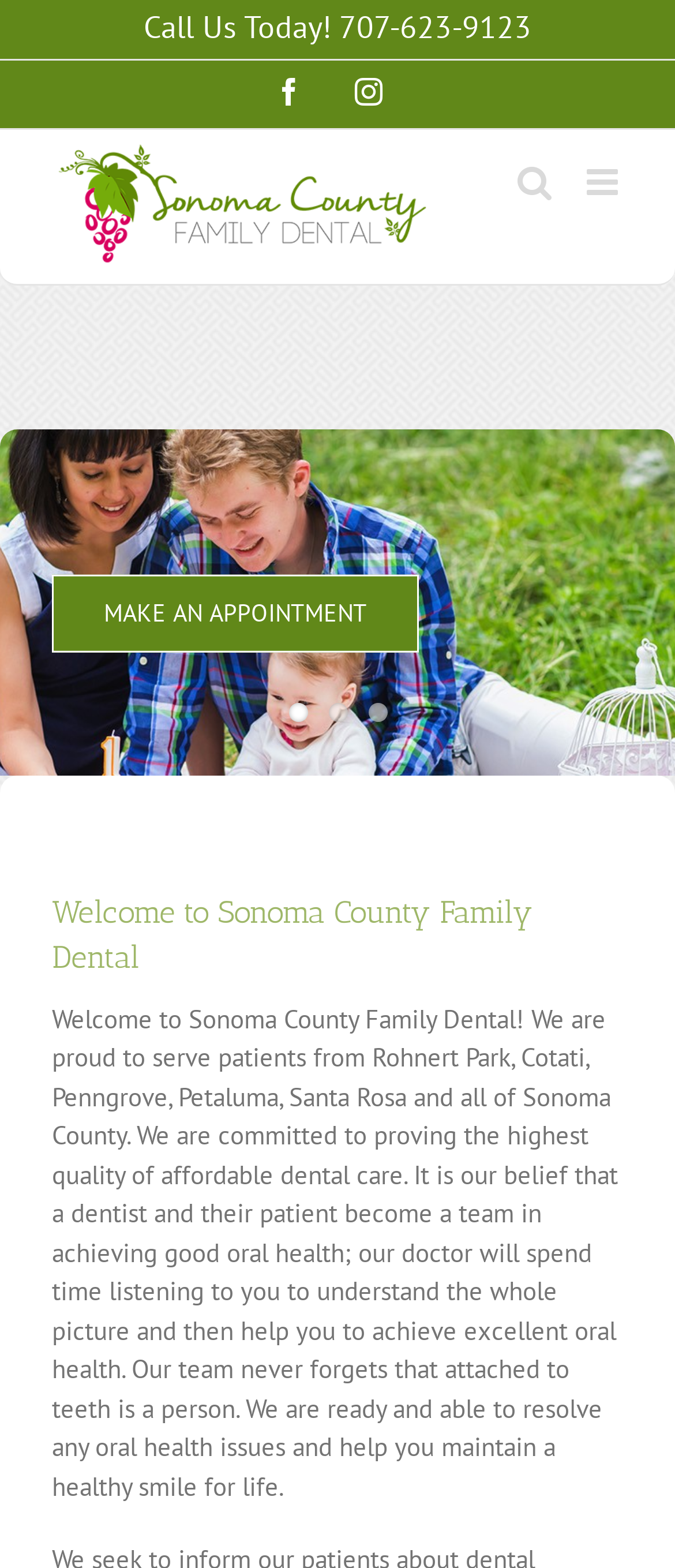Generate a comprehensive description of the webpage content.

The webpage is about Sonoma County Family Dental, a dentist office serving patients from Rohnert Park, Cotati, Penngrove, Petaluma, Santa Rosa, and all of Sonoma County. 

At the top left of the page, there is a logo of Sonoma County Family Dental, accompanied by a call-to-action "Call Us Today! 707-623-9123" to the right. Below the logo, there are social media links to Facebook and Instagram. 

On the top right, there are navigation links, including "Toggle mobile menu" and "Toggle mobile search". 

Below the navigation links, there is a heading "Welcome to Sonoma County Family Dental" followed by a paragraph of text that describes the dental office's mission and approach to patient care. The text explains that the office is committed to providing high-quality, affordable dental care and emphasizes the importance of the patient-dentist team in achieving good oral health.

There are also three numbered links, "1", "2", and "3", positioned below the navigation links, but their exact purpose is unclear.